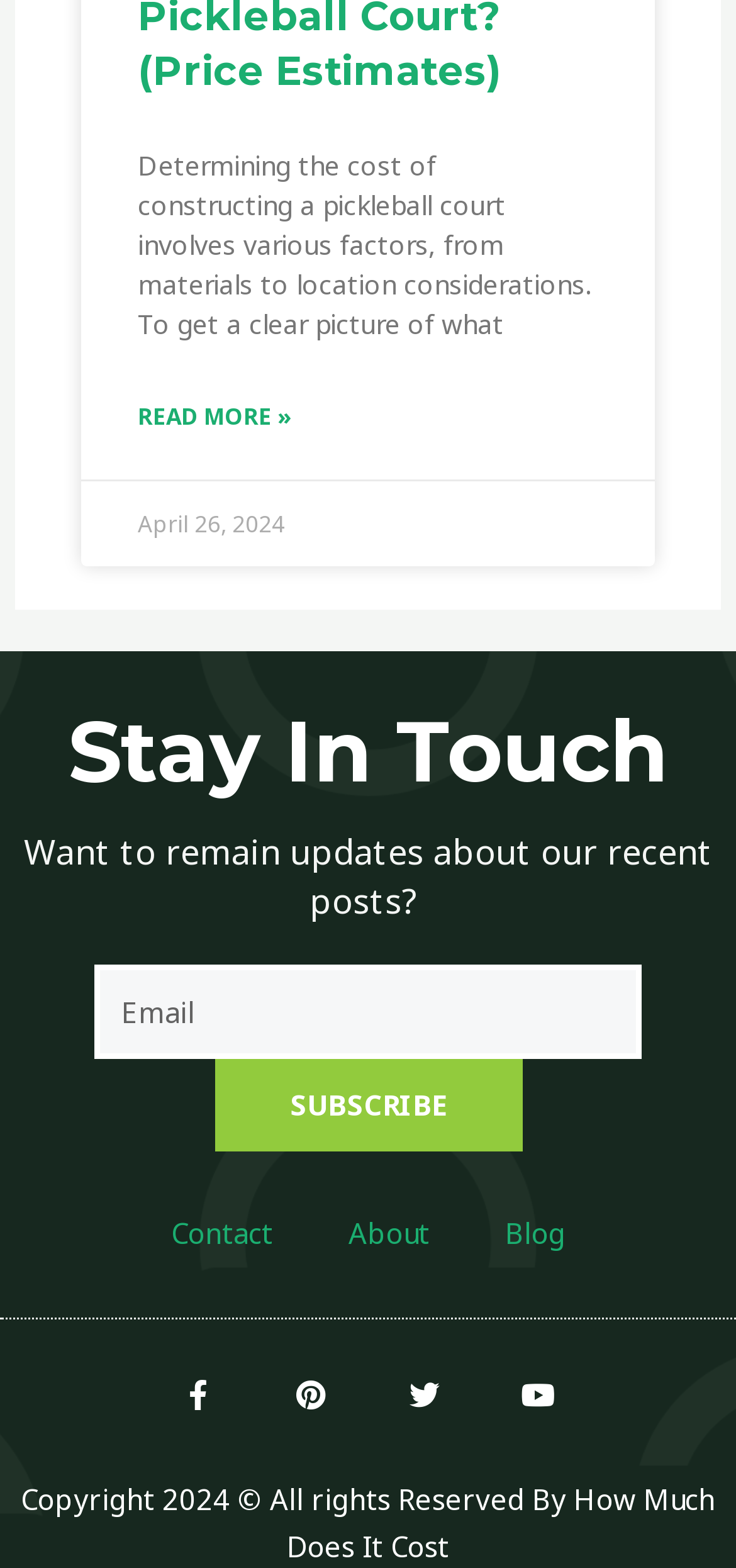Highlight the bounding box coordinates of the region I should click on to meet the following instruction: "Check Privacy Policy".

None